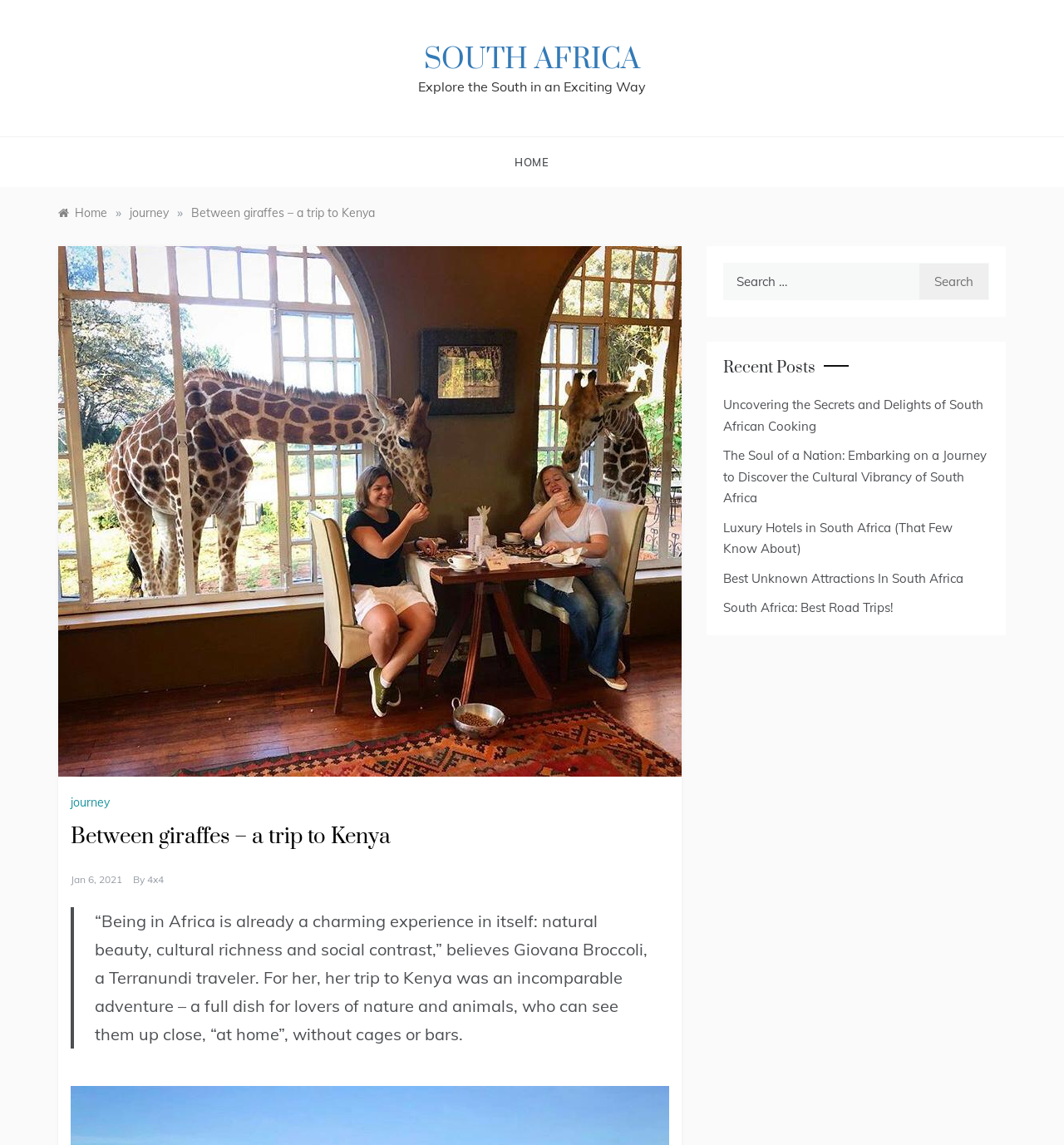Determine the bounding box for the UI element as described: "journey". The coordinates should be represented as four float numbers between 0 and 1, formatted as [left, top, right, bottom].

[0.122, 0.179, 0.159, 0.192]